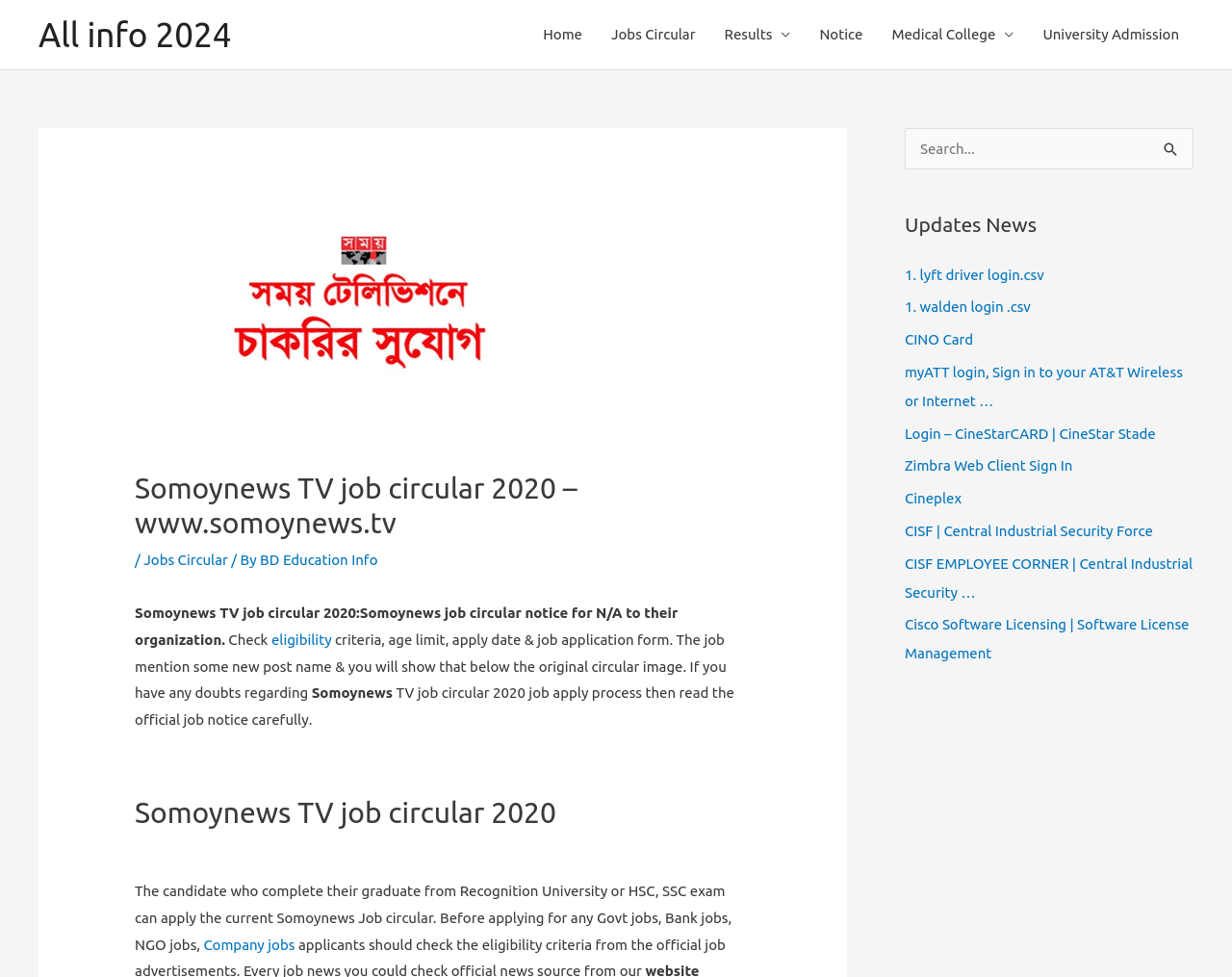Provide the bounding box coordinates for the area that should be clicked to complete the instruction: "Go to Home page".

[0.429, 0.0, 0.484, 0.071]